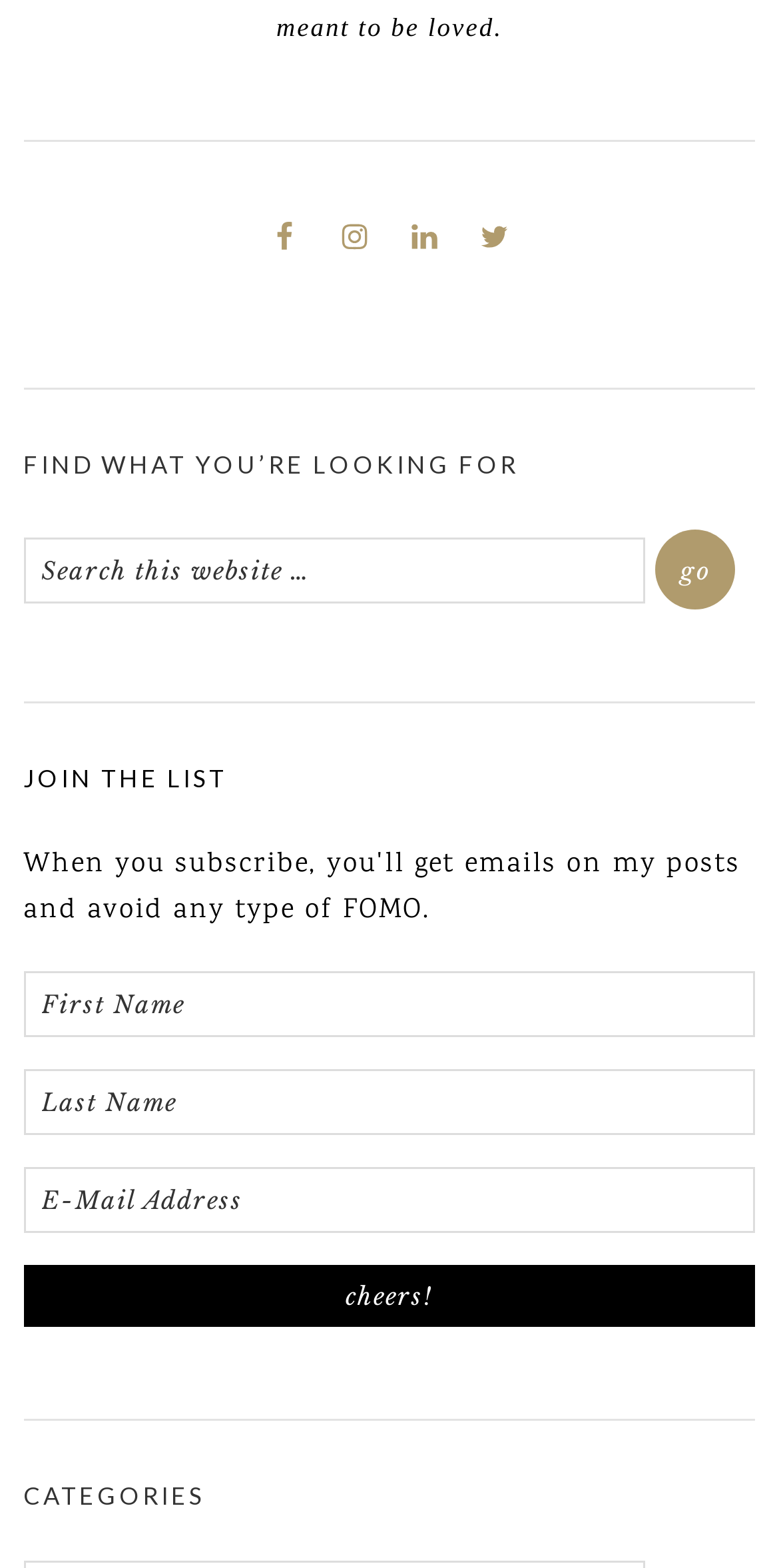Kindly determine the bounding box coordinates of the area that needs to be clicked to fulfill this instruction: "Enter First Name".

[0.03, 0.619, 0.97, 0.661]